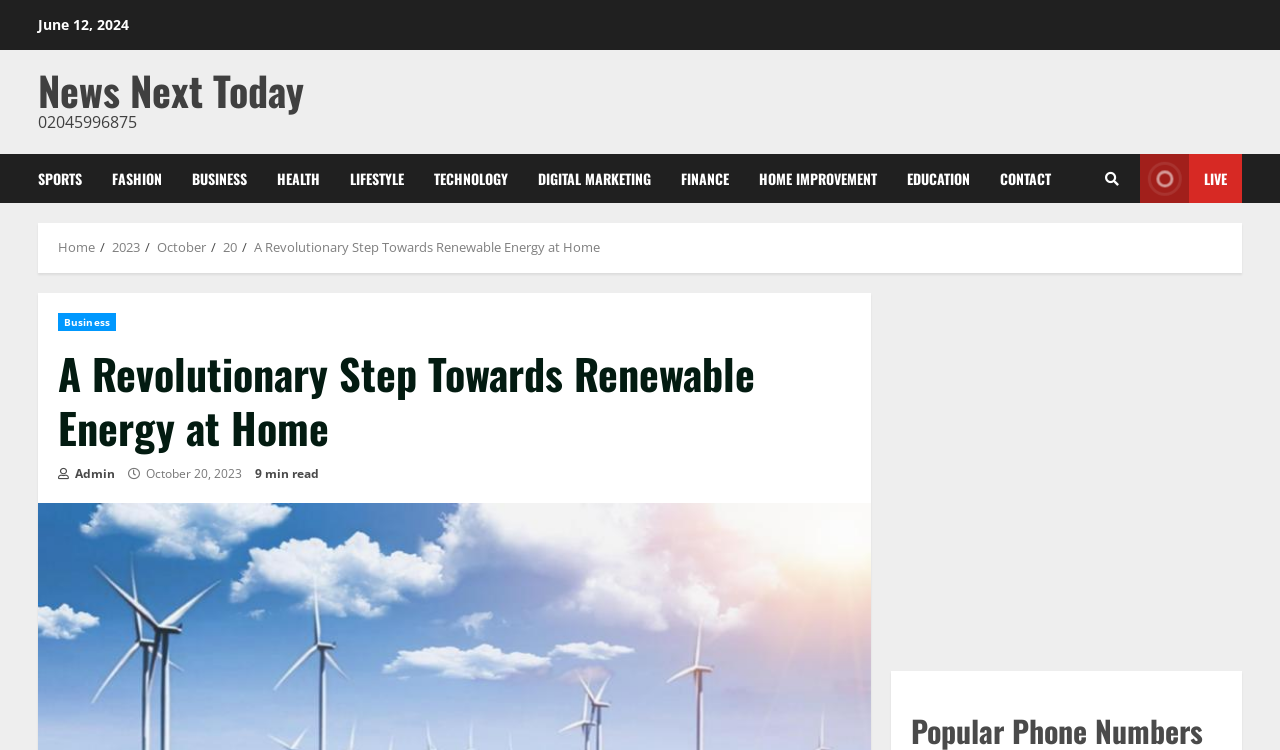What is the phone number displayed at the top?
Provide a detailed and extensive answer to the question.

I found the phone number by looking at the top of the webpage, where I saw a static text element with the content '02045996875'.